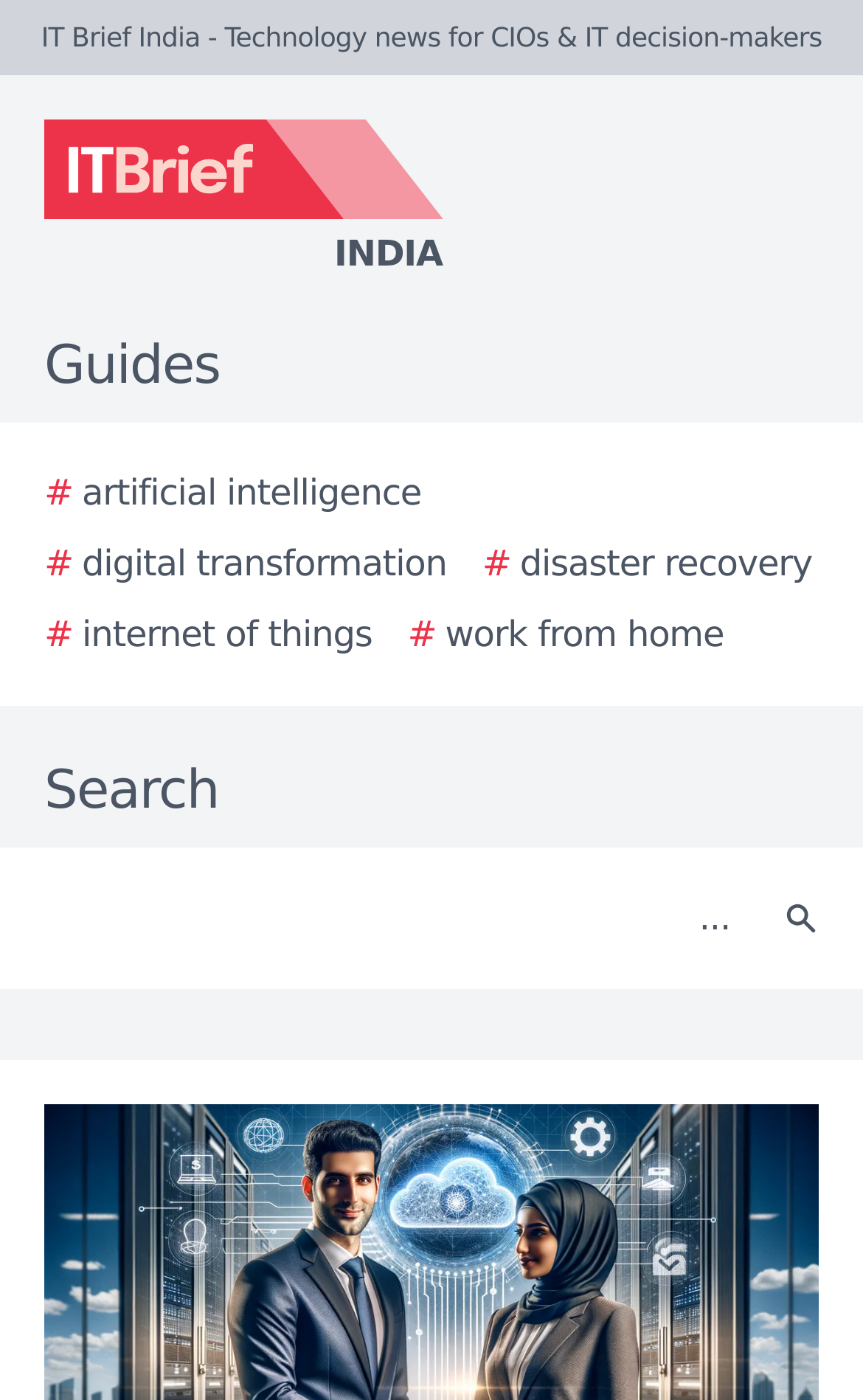Please identify the bounding box coordinates of the element that needs to be clicked to execute the following command: "Click the Search button". Provide the bounding box using four float numbers between 0 and 1, formatted as [left, top, right, bottom].

[0.877, 0.618, 0.979, 0.694]